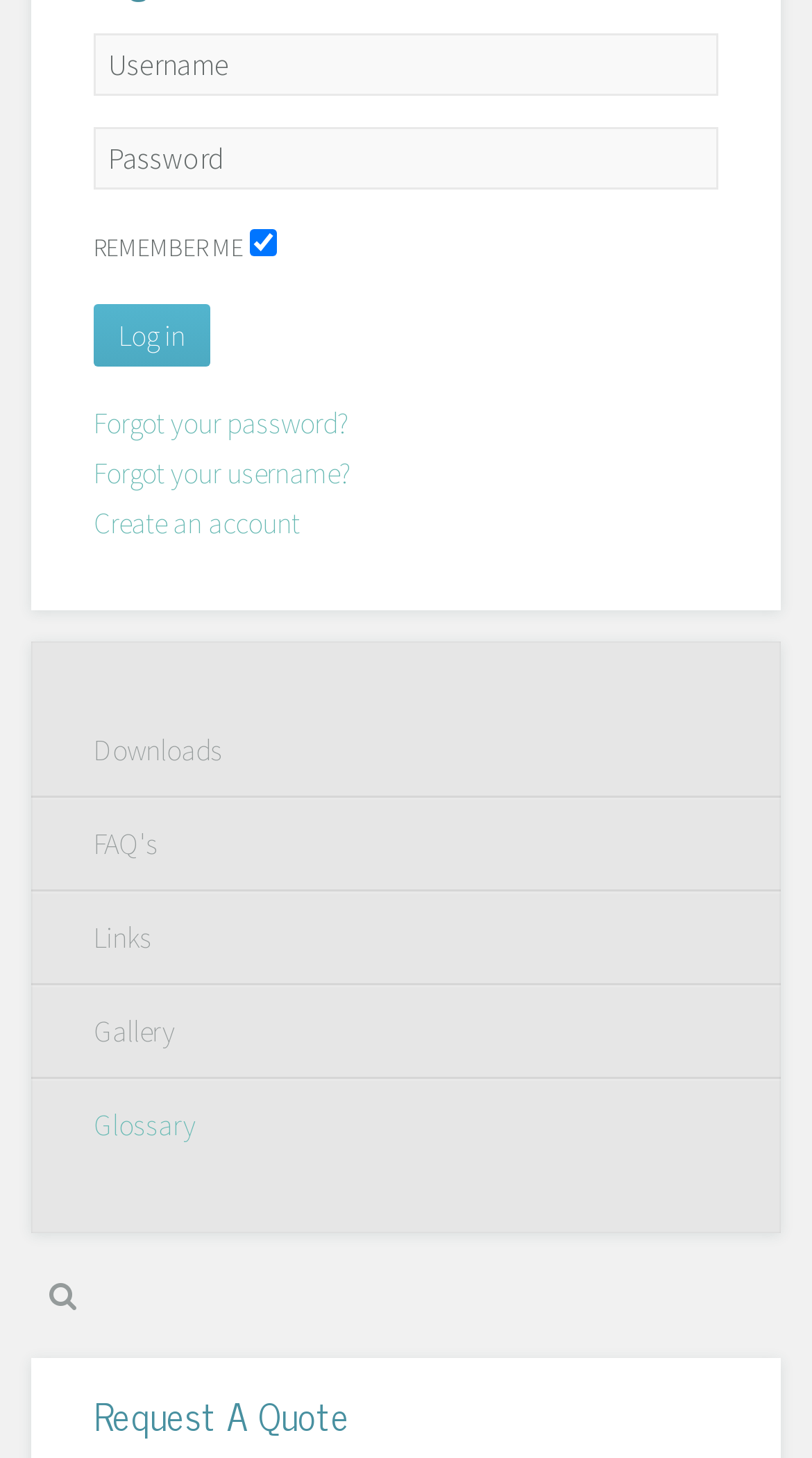Please analyze the image and give a detailed answer to the question:
What is the label of the first textbox?

The first textbox has a label 'Username' and is required, indicating that it is used to input the user's username for login purposes.